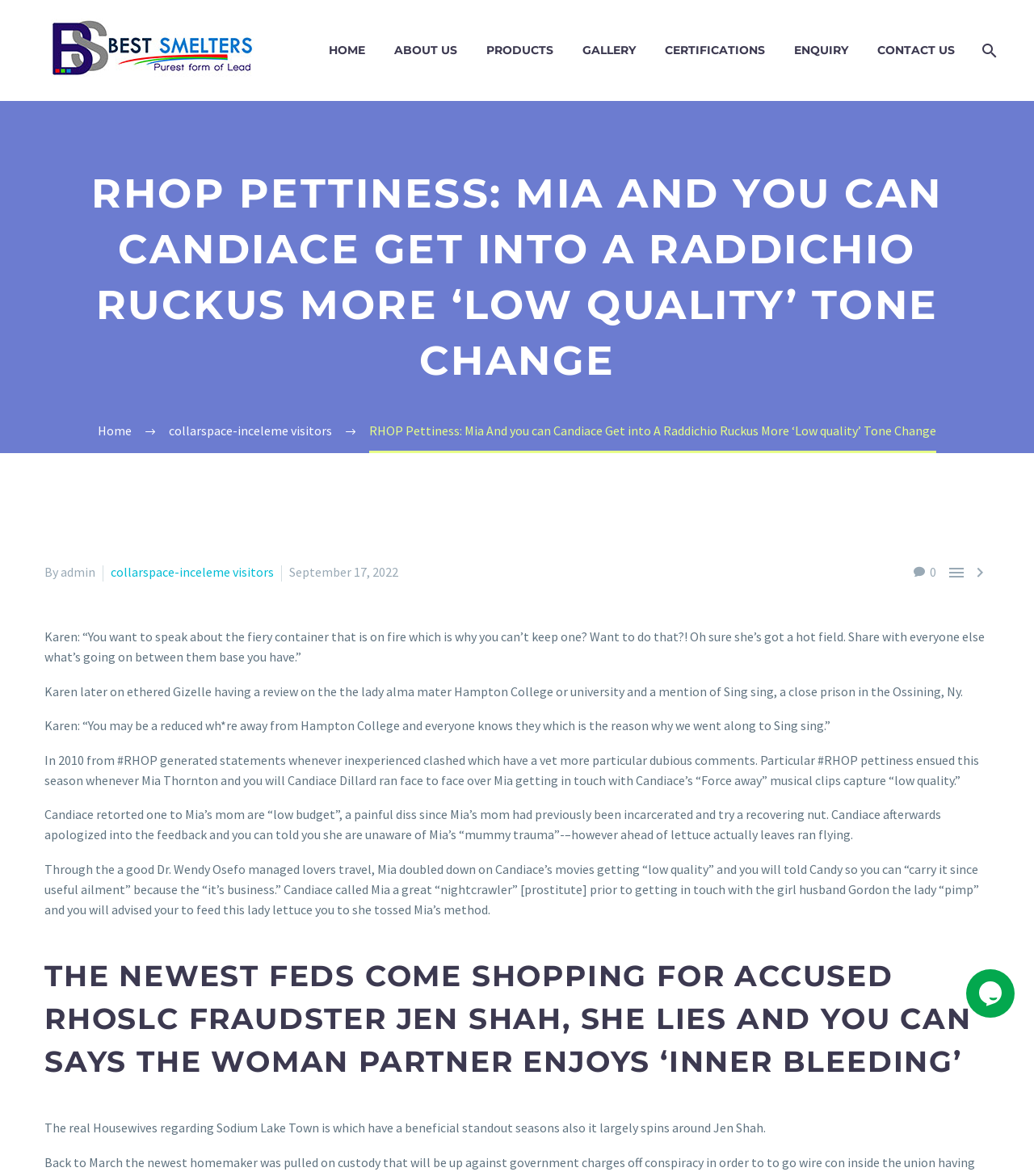Please identify the bounding box coordinates of the region to click in order to complete the given instruction: "Click on the 'NEXT POST' button". The coordinates should be four float numbers between 0 and 1, i.e., [left, top, right, bottom].

[0.938, 0.478, 0.957, 0.495]